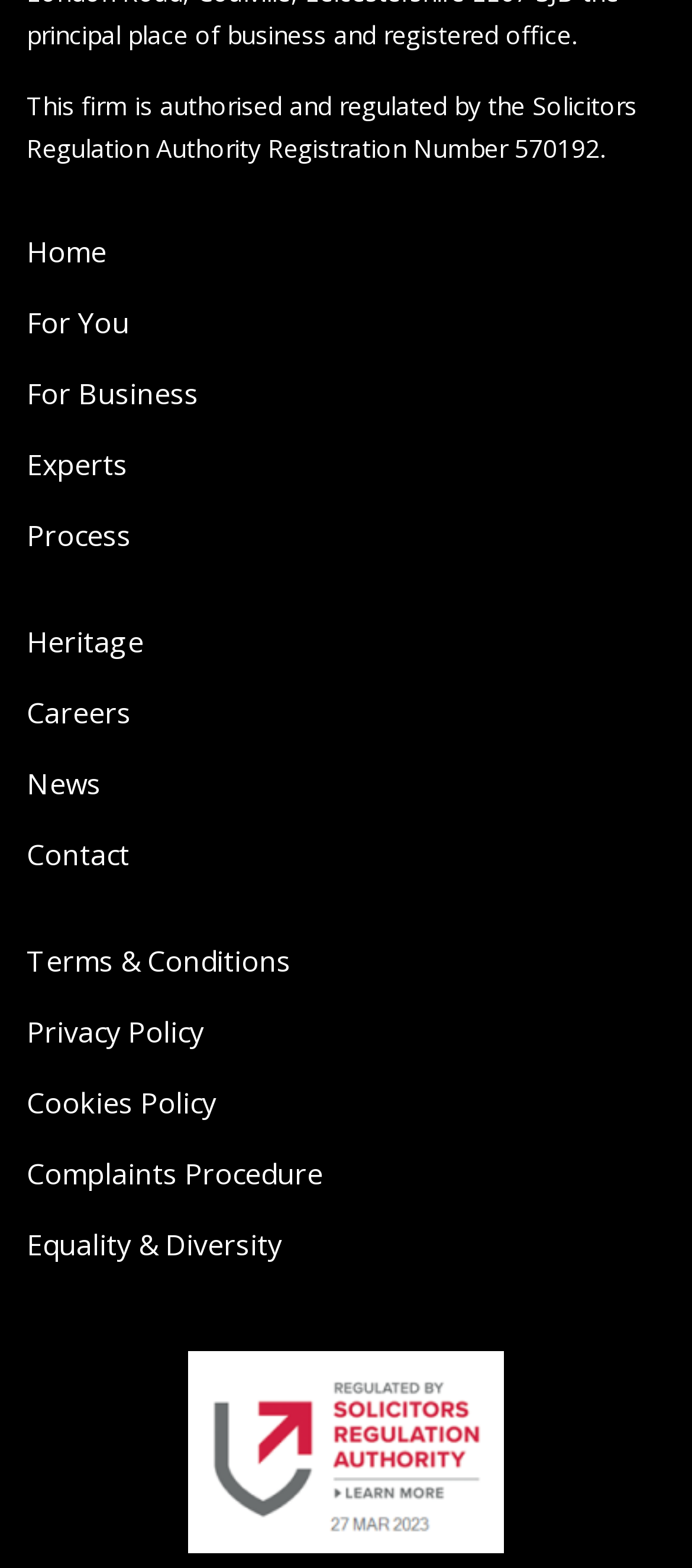Give a one-word or short-phrase answer to the following question: 
How many links are there in the footer section?

7